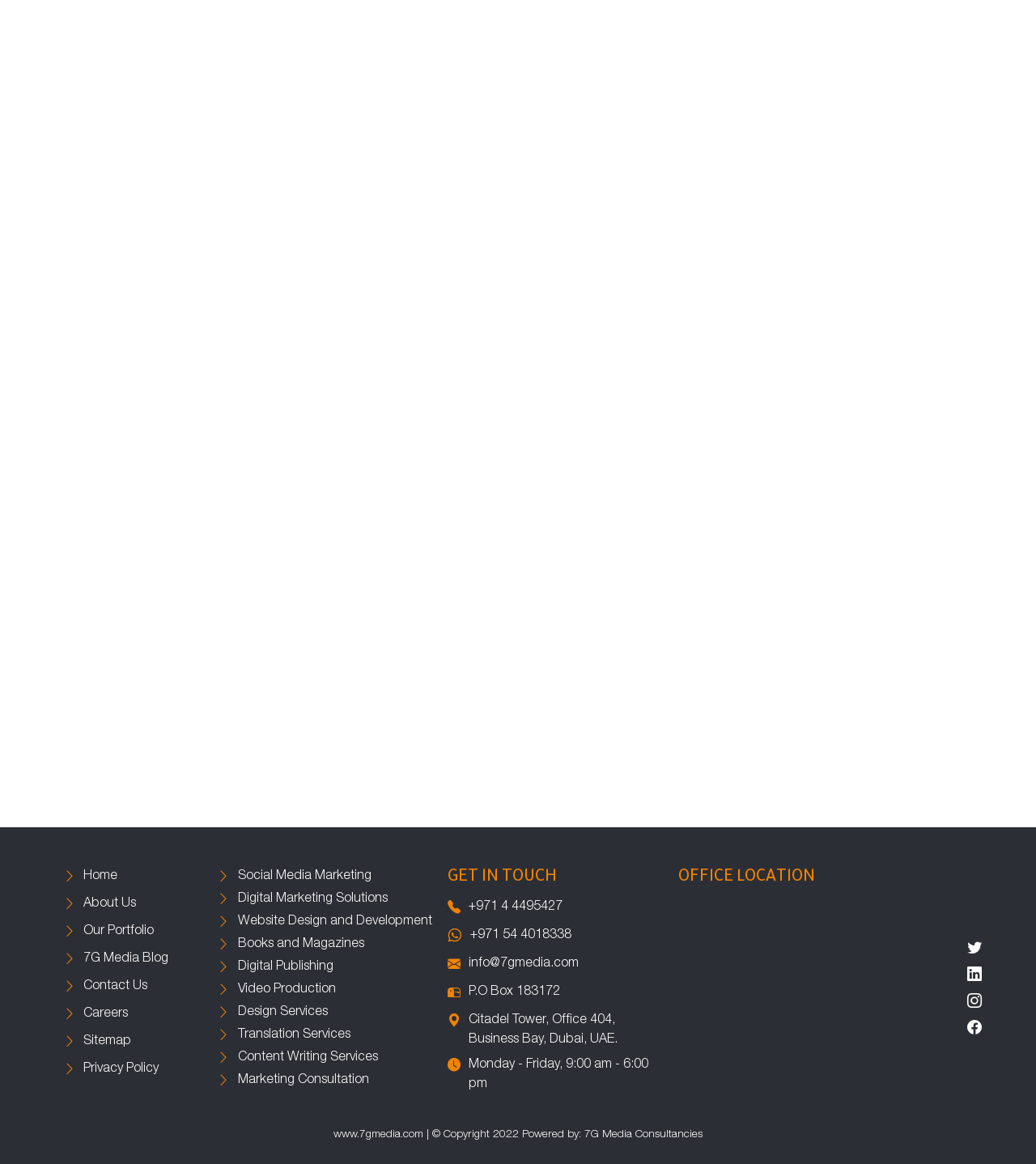Kindly determine the bounding box coordinates for the area that needs to be clicked to execute this instruction: "Check the office location on the map".

[0.654, 0.772, 0.967, 0.924]